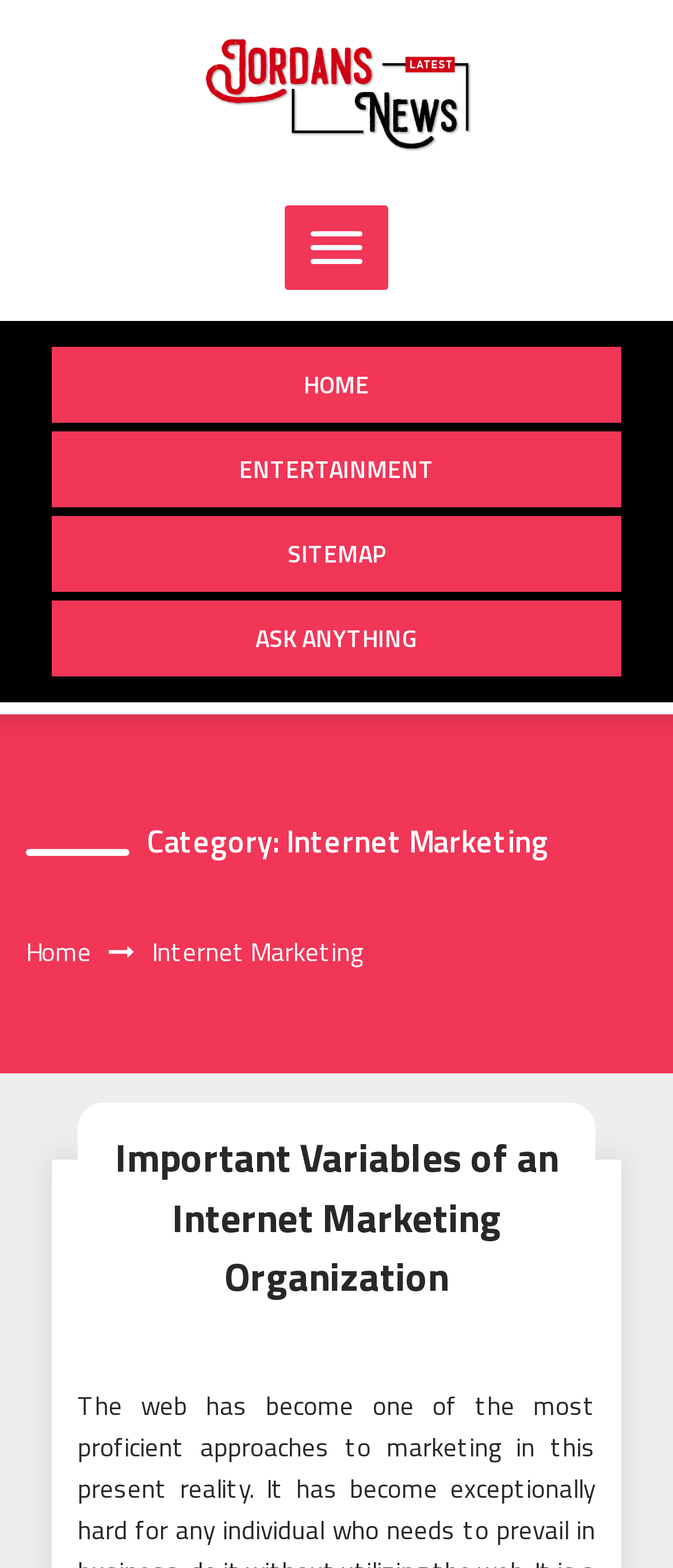Determine the bounding box for the UI element as described: "alt="Latest Jordans News"". The coordinates should be represented as four float numbers between 0 and 1, formatted as [left, top, right, bottom].

[0.299, 0.051, 0.701, 0.076]